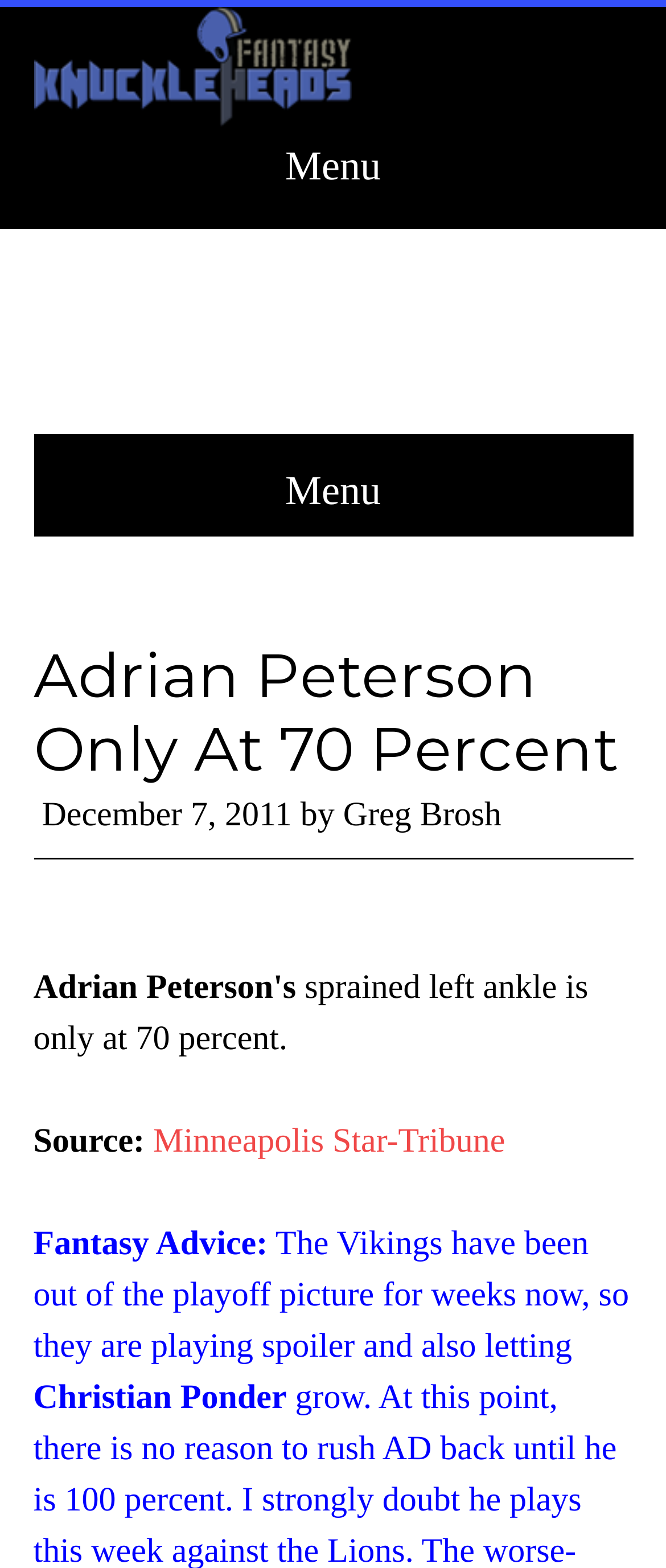Extract the primary header of the webpage and generate its text.

Adrian Peterson Only At 70 Percent